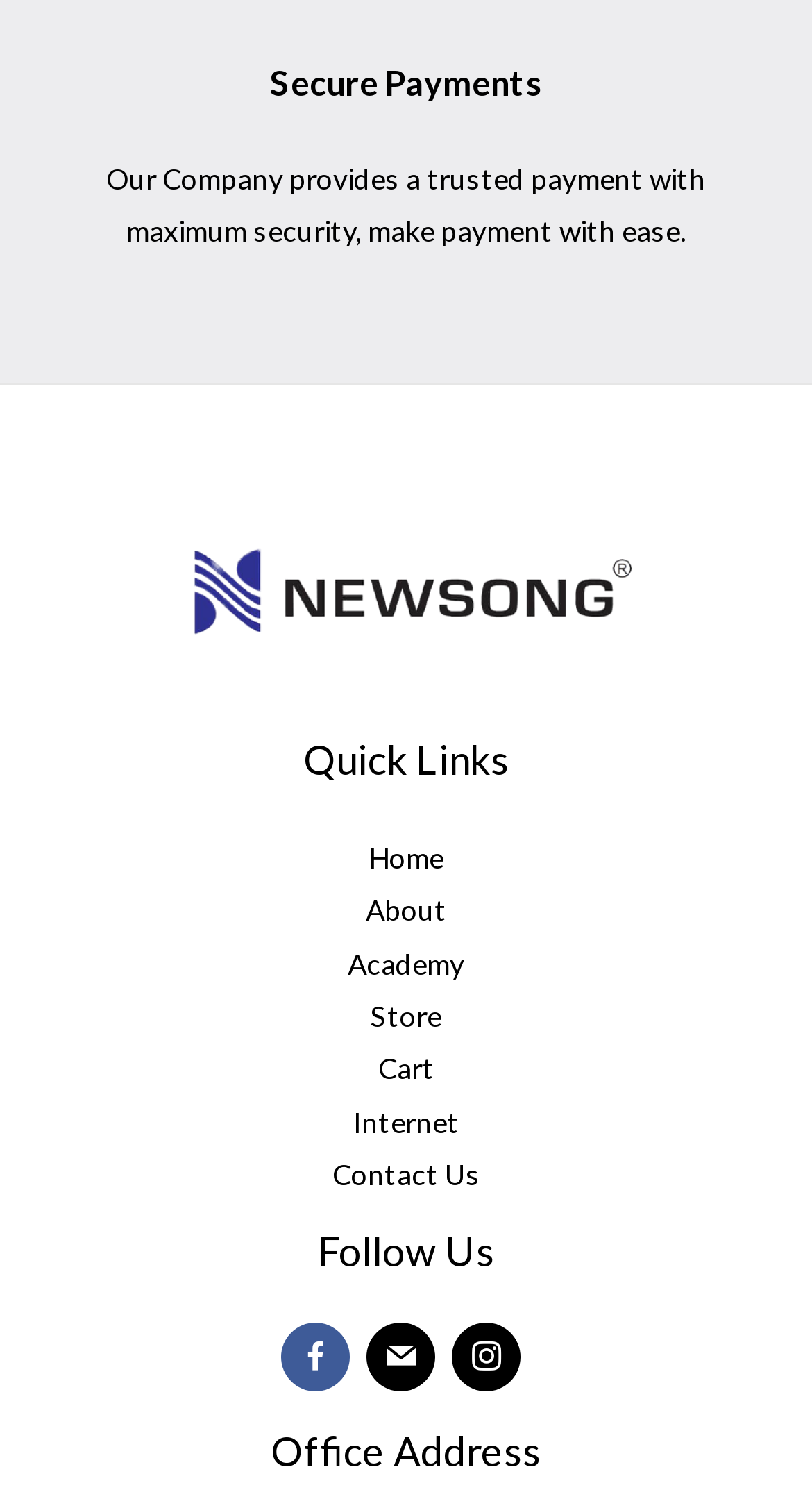Please find the bounding box for the UI element described by: "Store".

[0.456, 0.662, 0.544, 0.685]